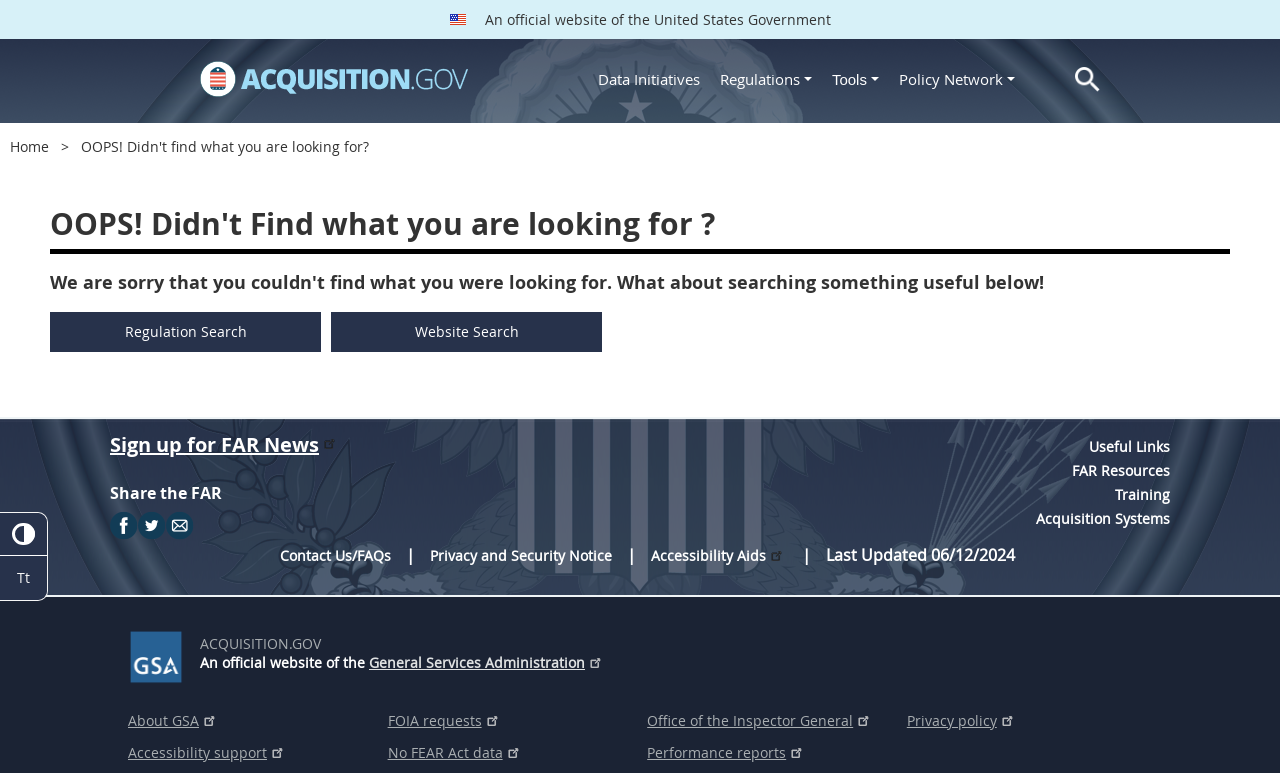Find the bounding box coordinates of the clickable area that will achieve the following instruction: "Sign up for FAR News".

[0.086, 0.563, 0.488, 0.602]